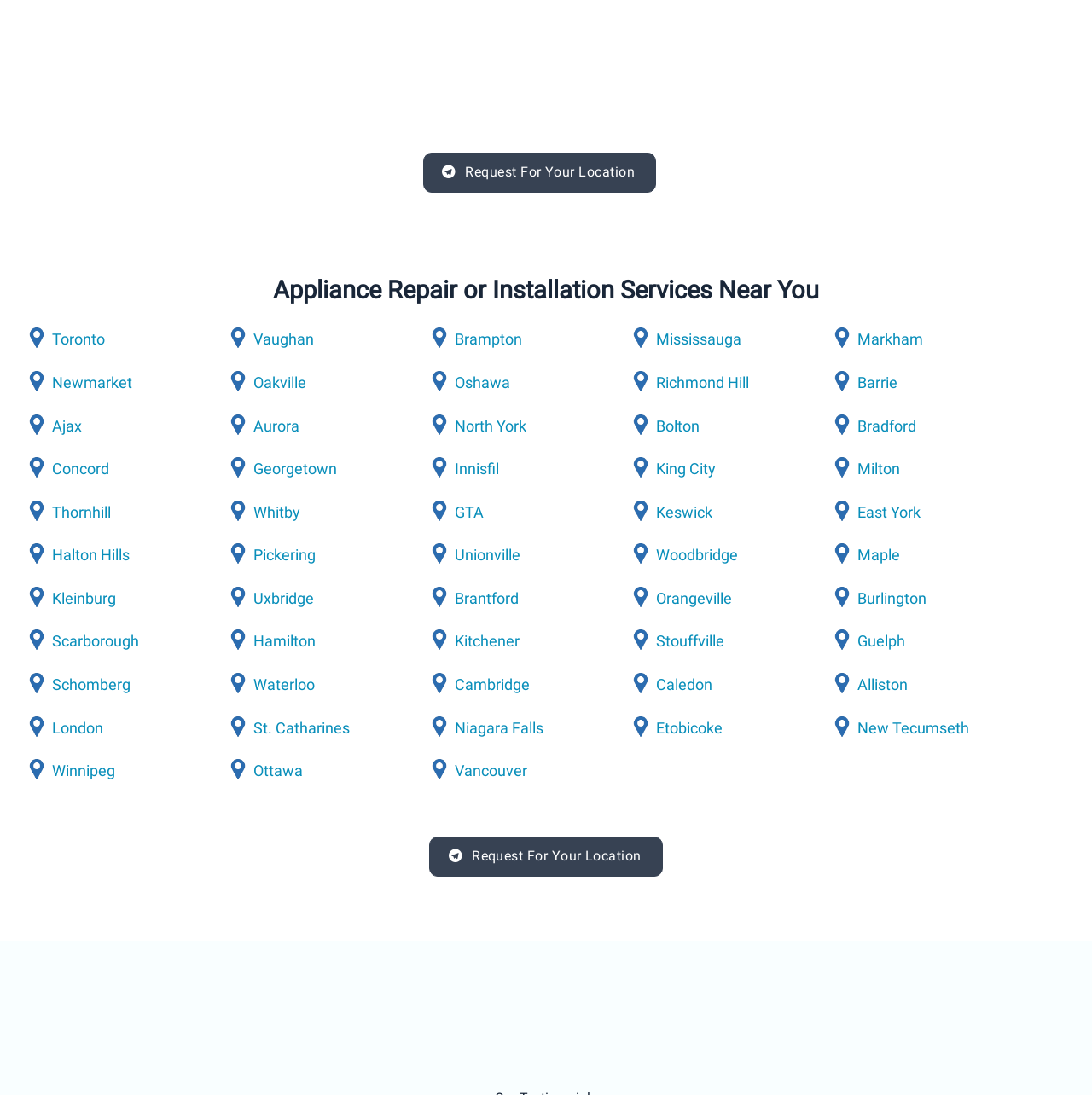From the screenshot, find the bounding box of the UI element matching this description: "London". Supply the bounding box coordinates in the form [left, top, right, bottom], each a float between 0 and 1.

[0.048, 0.656, 0.094, 0.673]